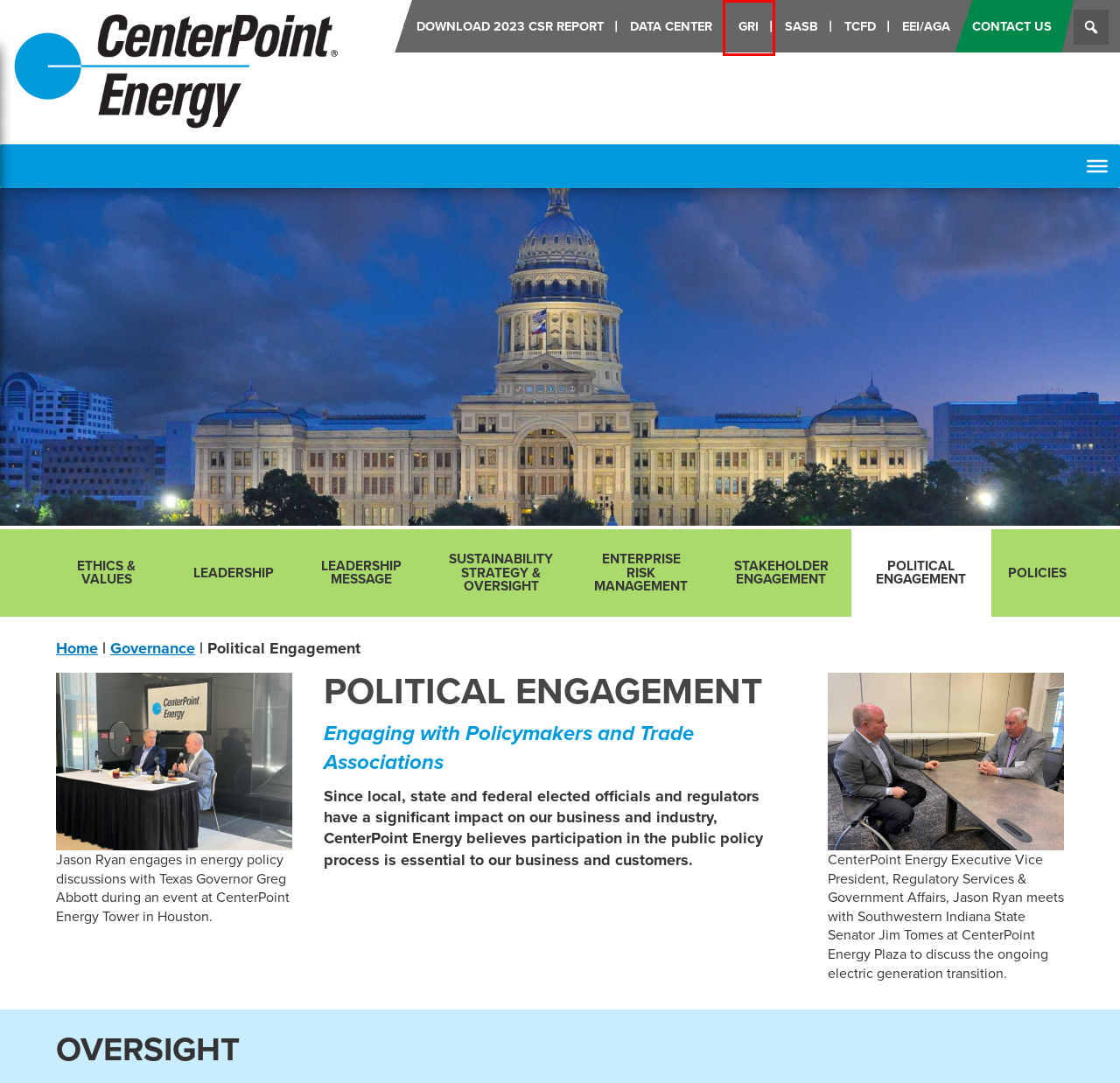With the provided webpage screenshot containing a red bounding box around a UI element, determine which description best matches the new webpage that appears after clicking the selected element. The choices are:
A. Enterprise Risk Management - CenterPoint Energy Sustainability
B. Governance - CenterPoint Energy Sustainability
C. CenterPoint Energy 2020 GRI Content Index
D. Data Center - CenterPoint Energy Sustainability
E. CenterPoint Energy Sustainability - Environment, Social And Governance
F. Contact Us - CenterPoint Energy Sustainability
G. EEI/AGA ESG Template Report - CenterPoint Energy Sustainability
H. Stakeholder Engagement - CenterPoint Energy Sustainability

C